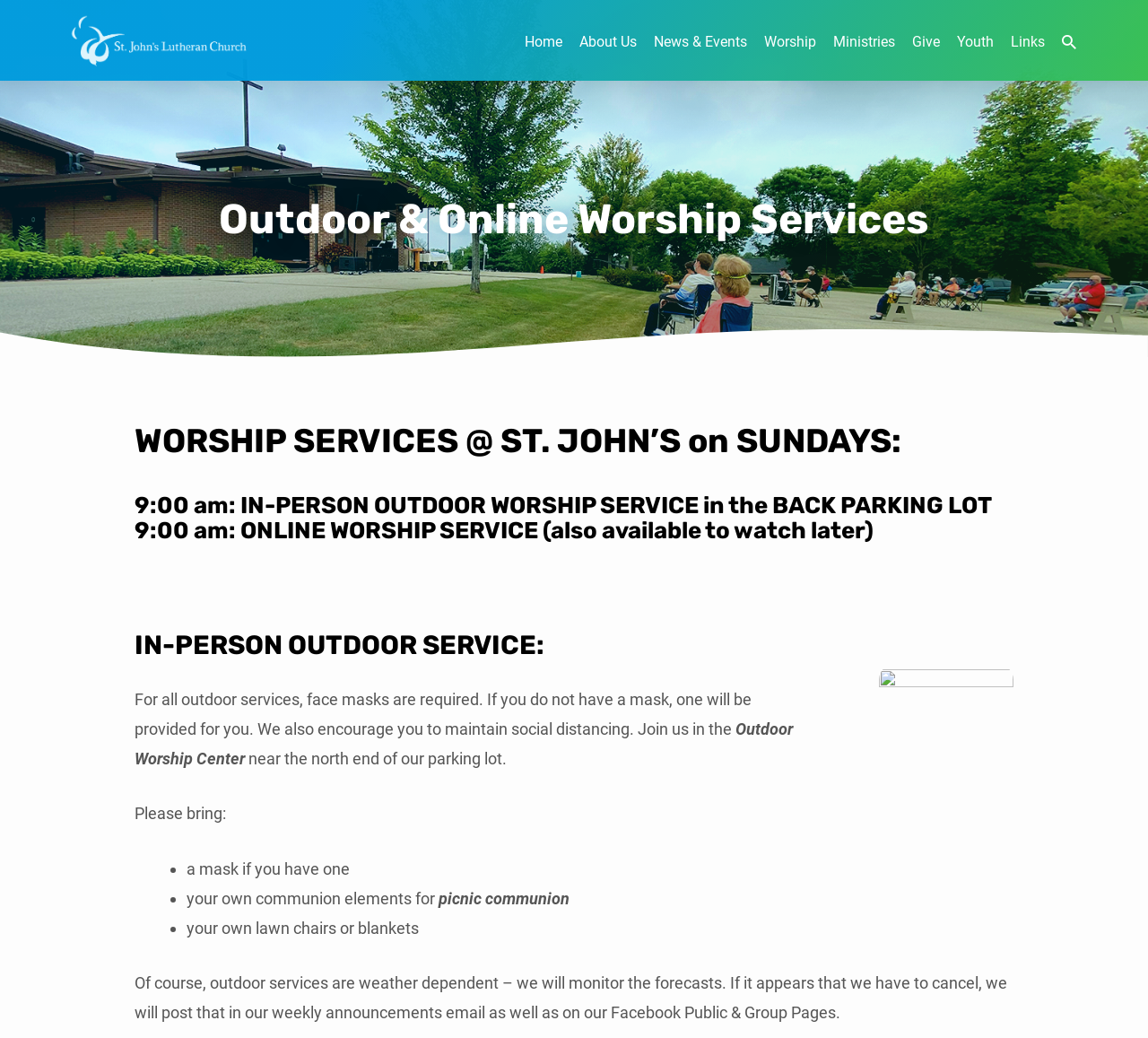Can you identify and provide the main heading of the webpage?

Outdoor & Online Worship Services